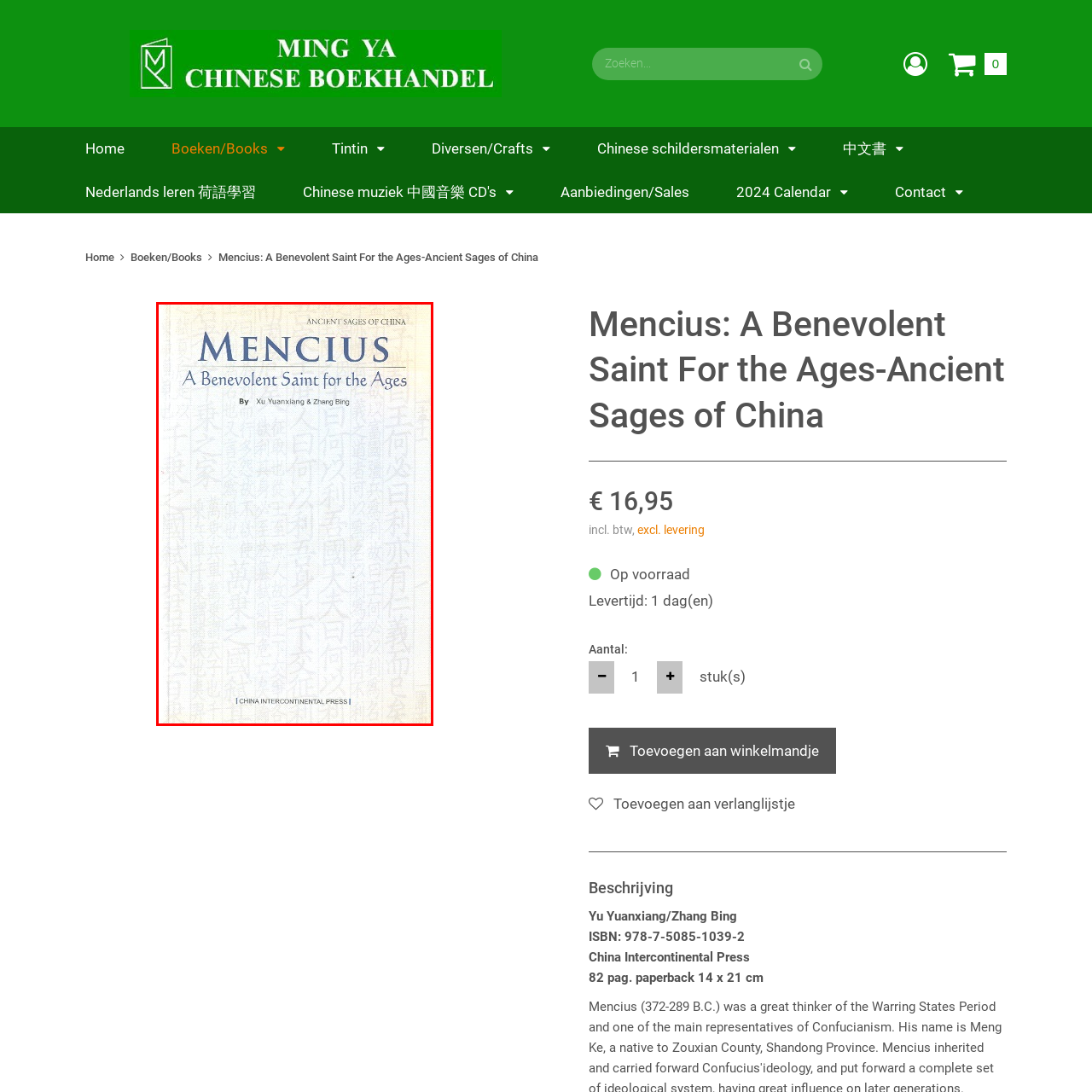Who are the authors of the book?
Focus on the content inside the red bounding box and offer a detailed explanation.

The authors' names, Xu Yuanxiang and Zhang Bing, are listed below the title, indicating their contribution to the text.